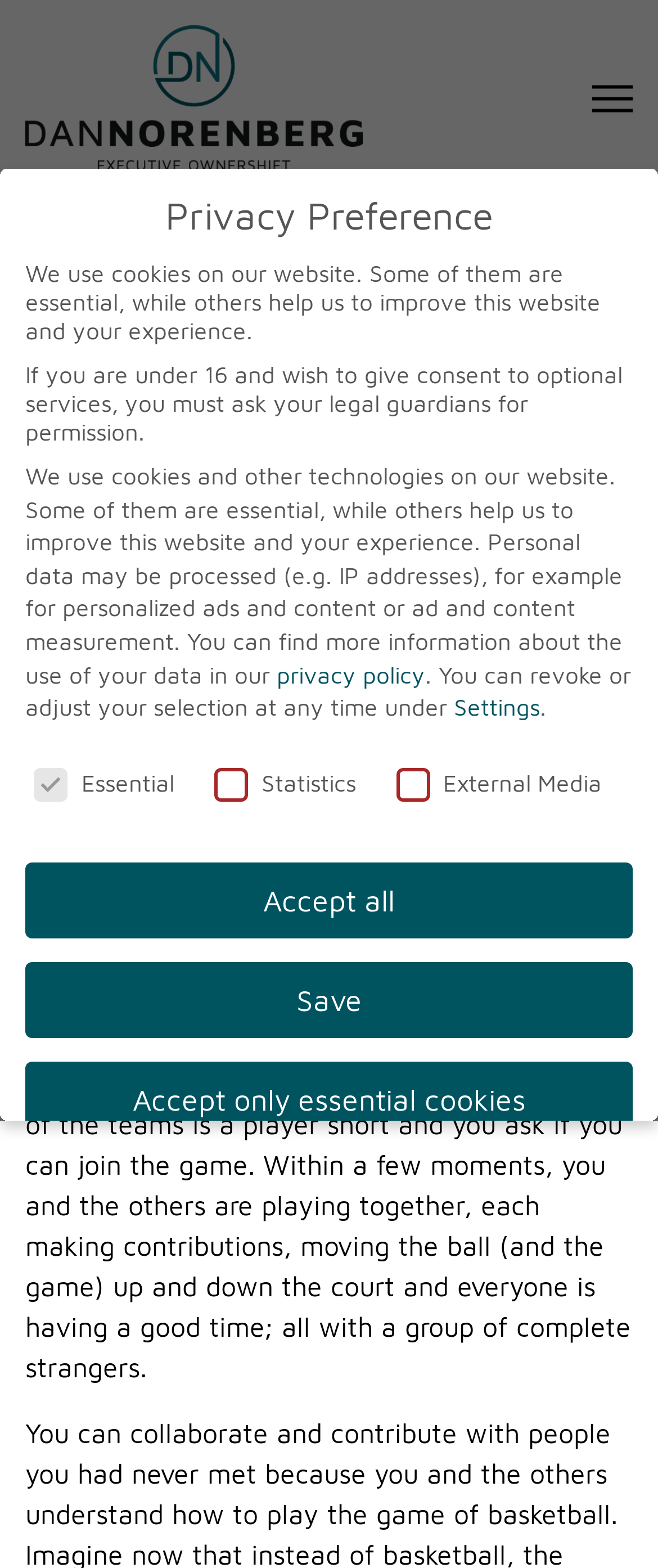Give a one-word or short phrase answer to the question: 
What is the date of the blog post?

27. November 2023